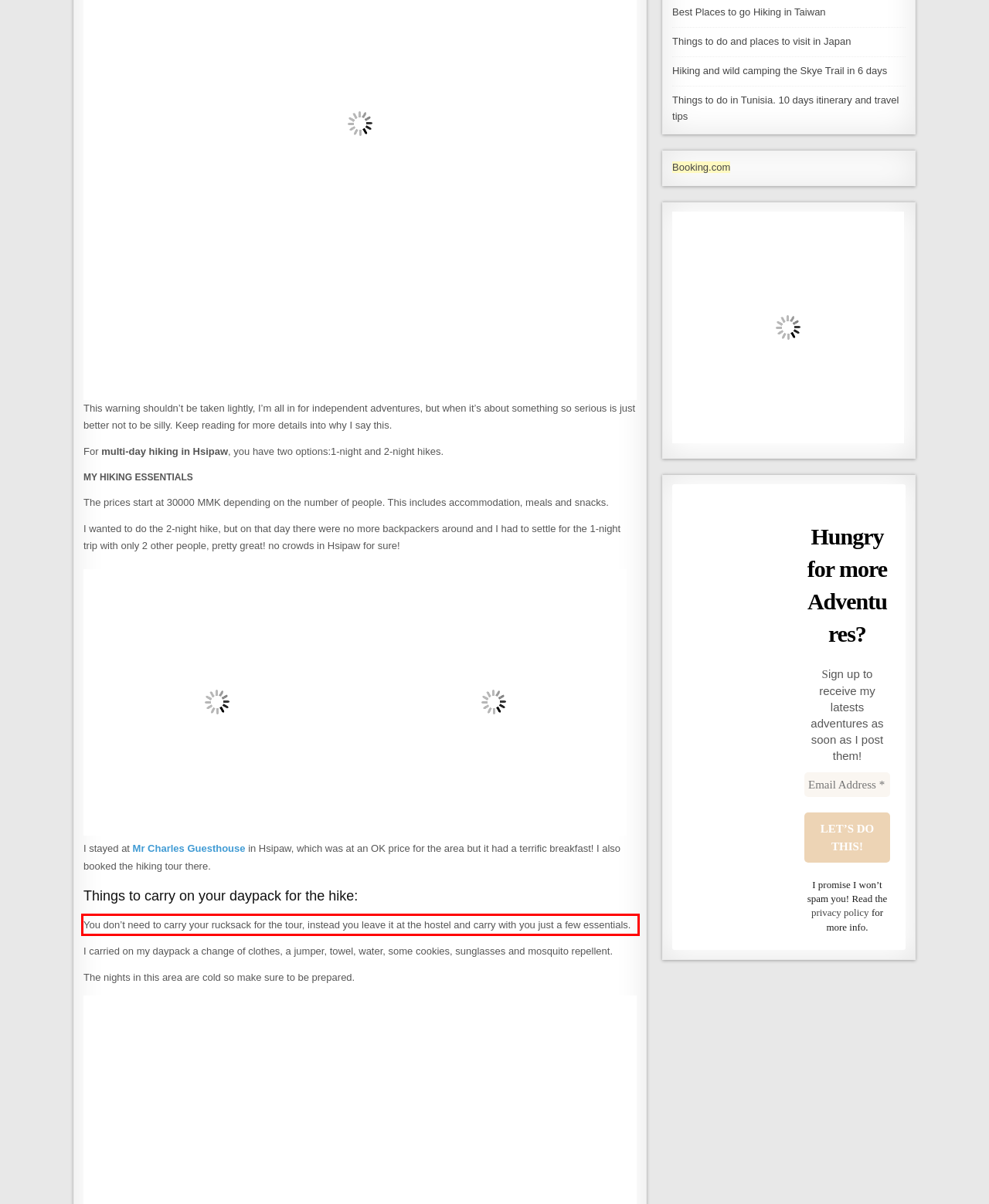Perform OCR on the text inside the red-bordered box in the provided screenshot and output the content.

You don’t need to carry your rucksack for the tour, instead you leave it at the hostel and carry with you just a few essentials.